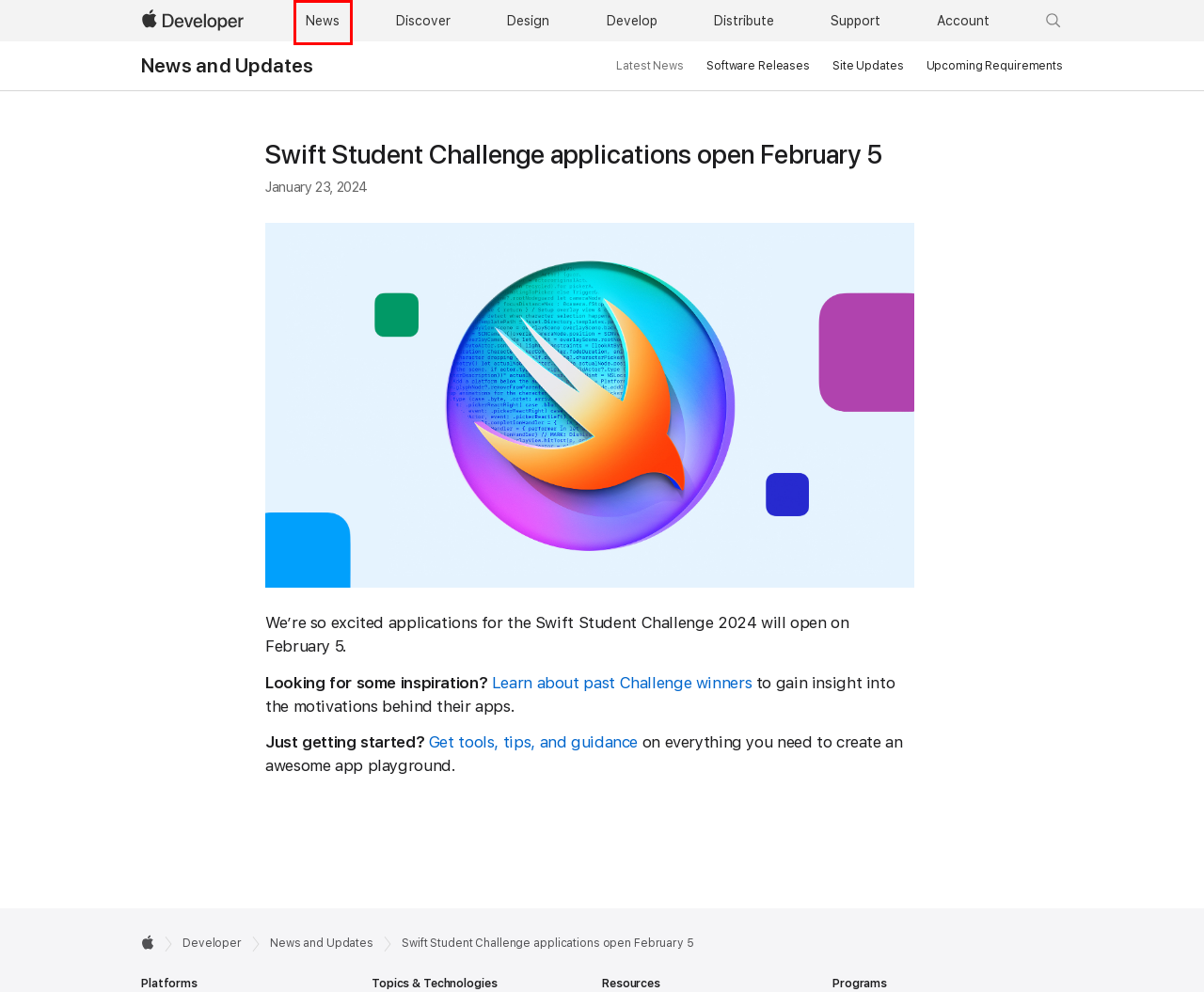You have a screenshot of a webpage with a red bounding box around a UI element. Determine which webpage description best matches the new webpage that results from clicking the element in the bounding box. Here are the candidates:
A. Apple Open Source
B. MFi Program
C. Apple
D. Swift Student Challenge - Apple Developer
E. Legal - Privacy Policy - Apple
F. Legal - Website Terms of Use - Apple
G. Latest News - Apple Developer
H. Get ready - Swift Student Challenge - Apple Developer

G